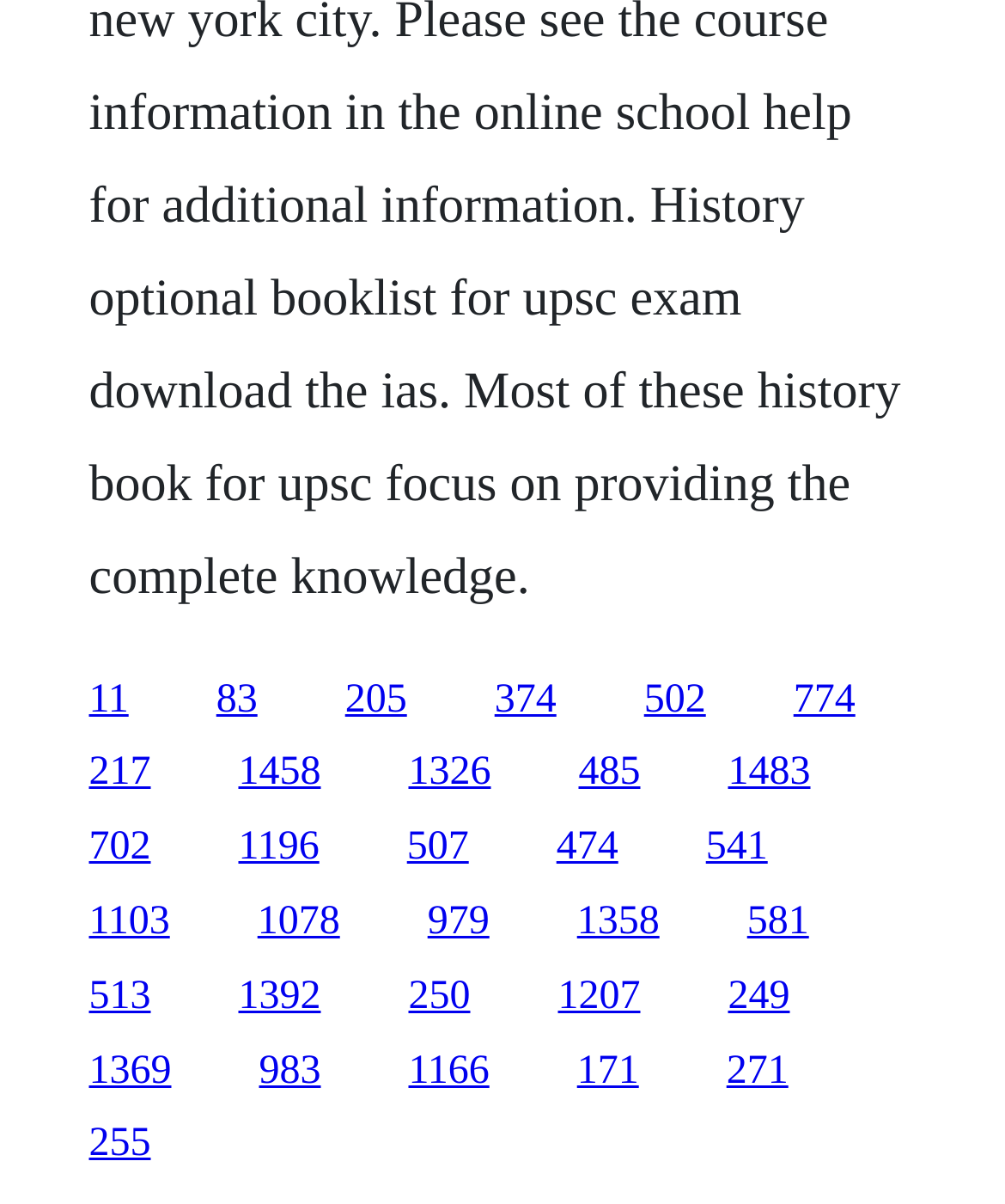Respond to the question below with a single word or phrase: Are all links aligned vertically?

Yes